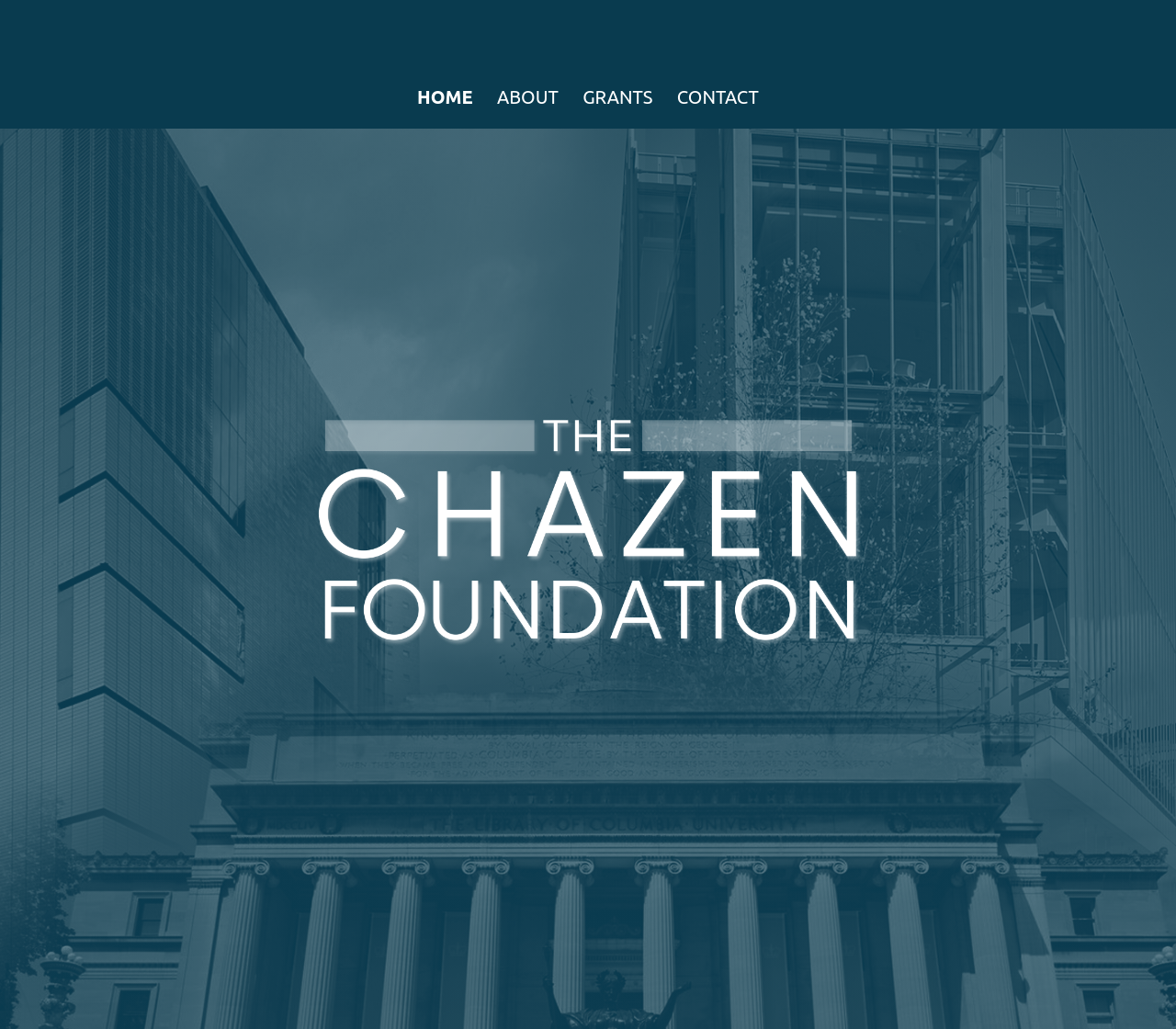Given the description of the UI element: "Grants", predict the bounding box coordinates in the form of [left, top, right, bottom], with each value being a float between 0 and 1.

[0.485, 0.072, 0.565, 0.116]